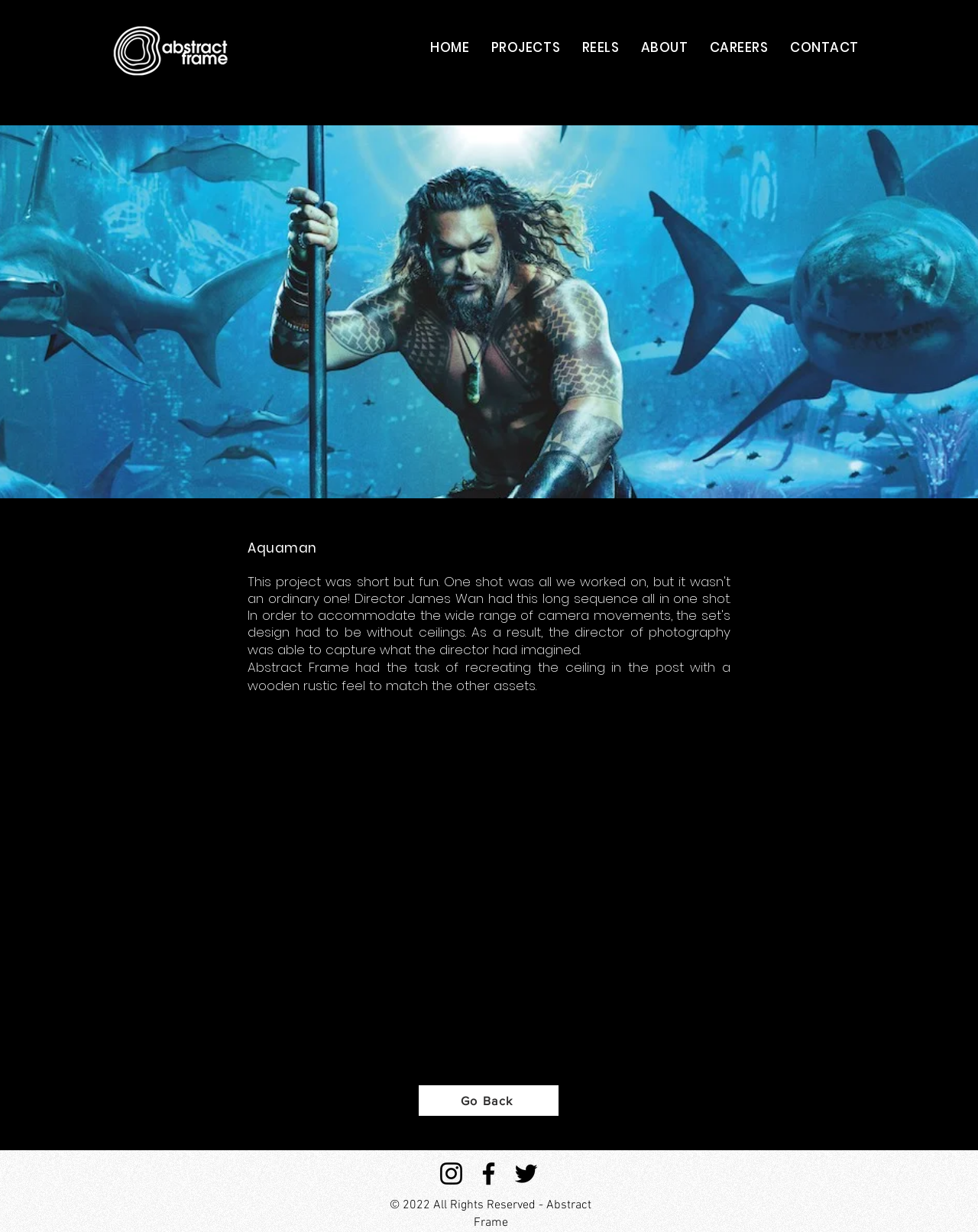Locate the bounding box coordinates of the element you need to click to accomplish the task described by this instruction: "click the HOME link".

[0.429, 0.03, 0.491, 0.047]